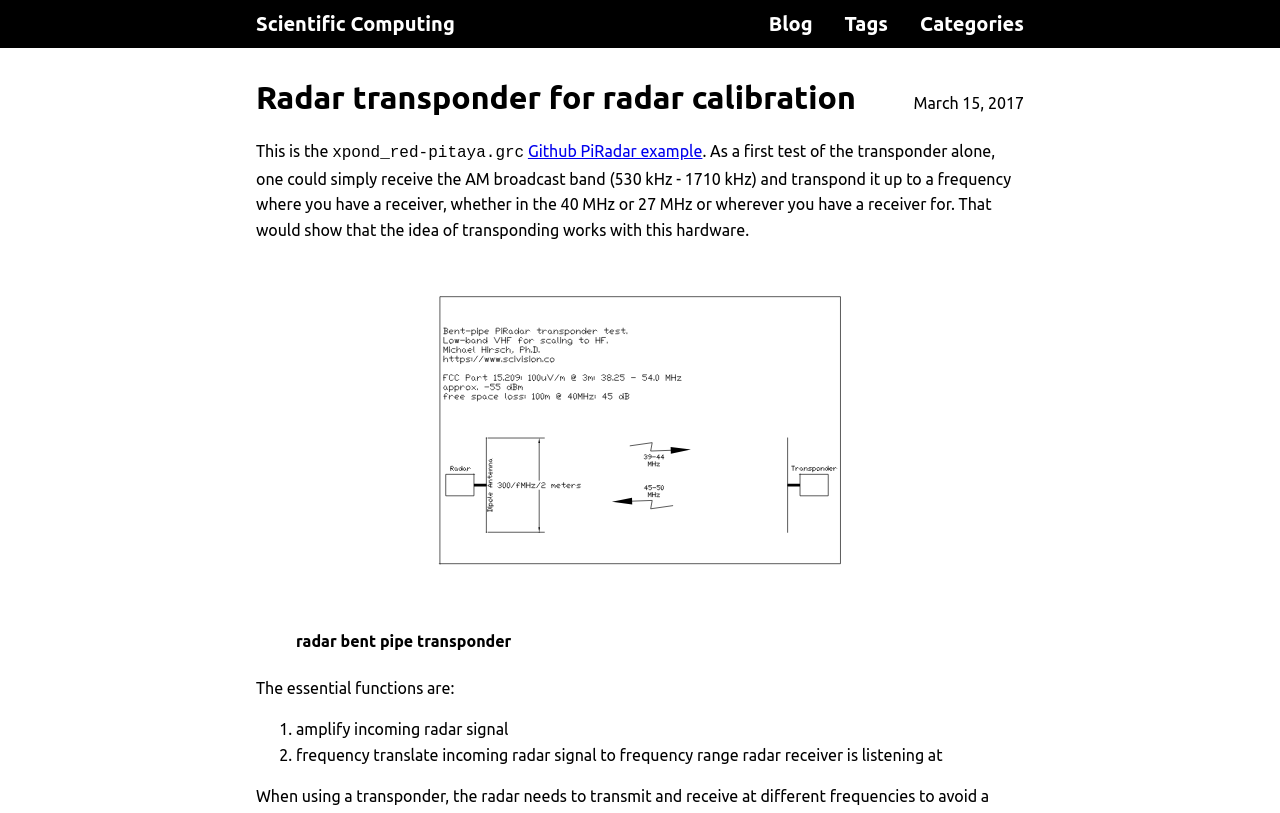What is the caption of the figure on the webpage?
Based on the visual, give a brief answer using one word or a short phrase.

Radar bent pipe transponder